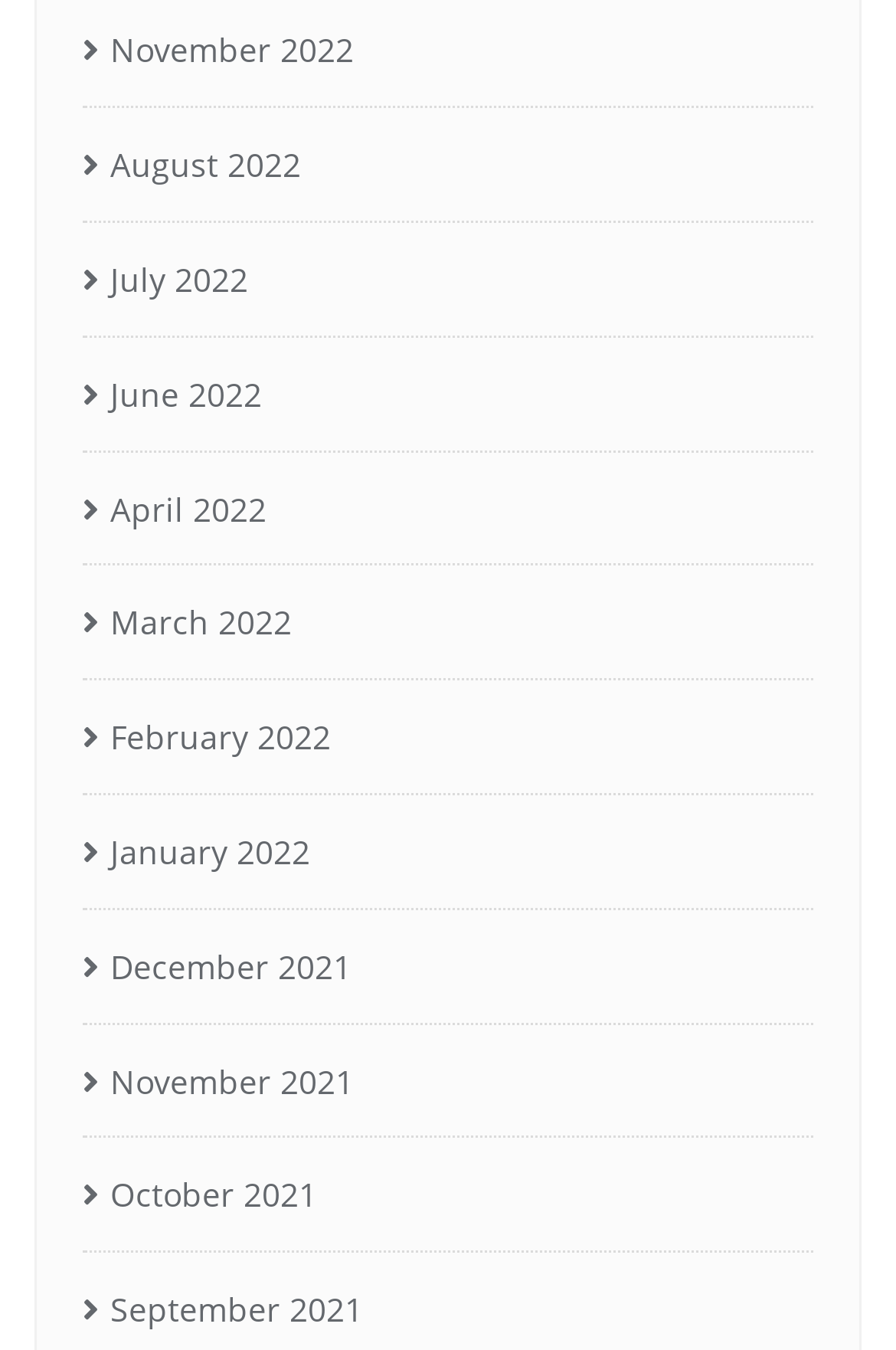Determine the bounding box coordinates of the section to be clicked to follow the instruction: "View January 2022". The coordinates should be given as four float numbers between 0 and 1, formatted as [left, top, right, bottom].

[0.092, 0.606, 0.346, 0.658]